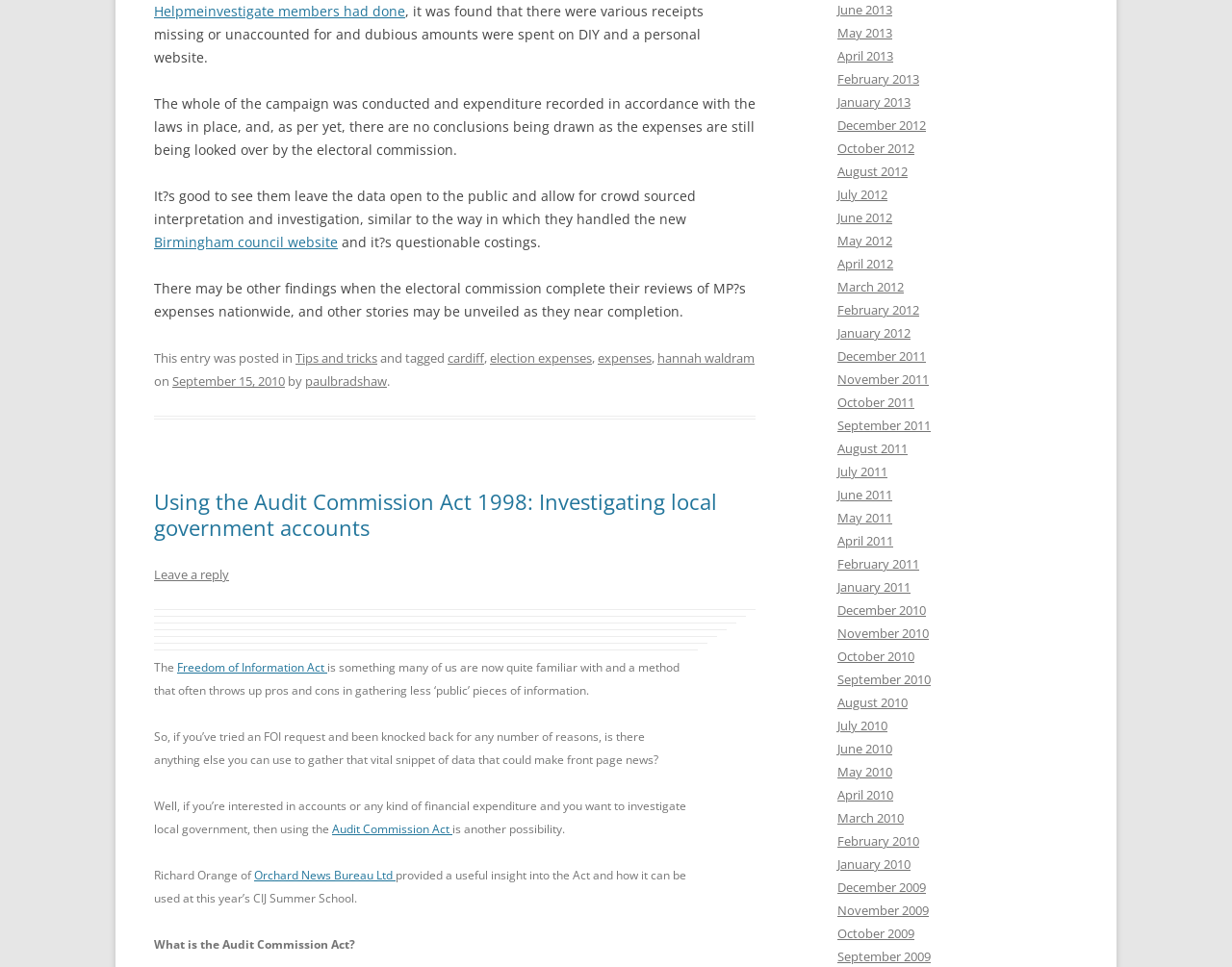Please specify the bounding box coordinates of the clickable section necessary to execute the following command: "View the archives from 'June 2013'".

[0.68, 0.001, 0.724, 0.019]